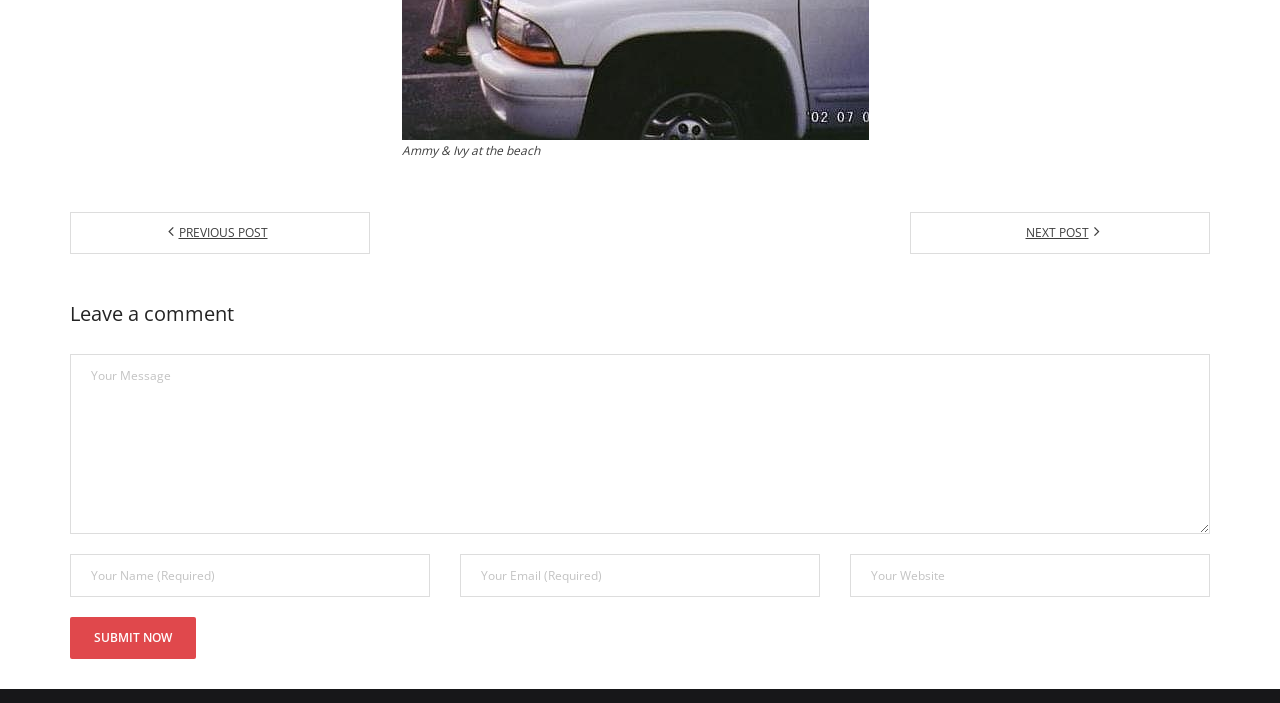Please provide a comprehensive answer to the question based on the screenshot: What is the required information for leaving a comment?

The textboxes for 'Your Name (Required)' and 'Your Email (Required)' indicate that these two fields are required for leaving a comment, while the other two fields are optional.